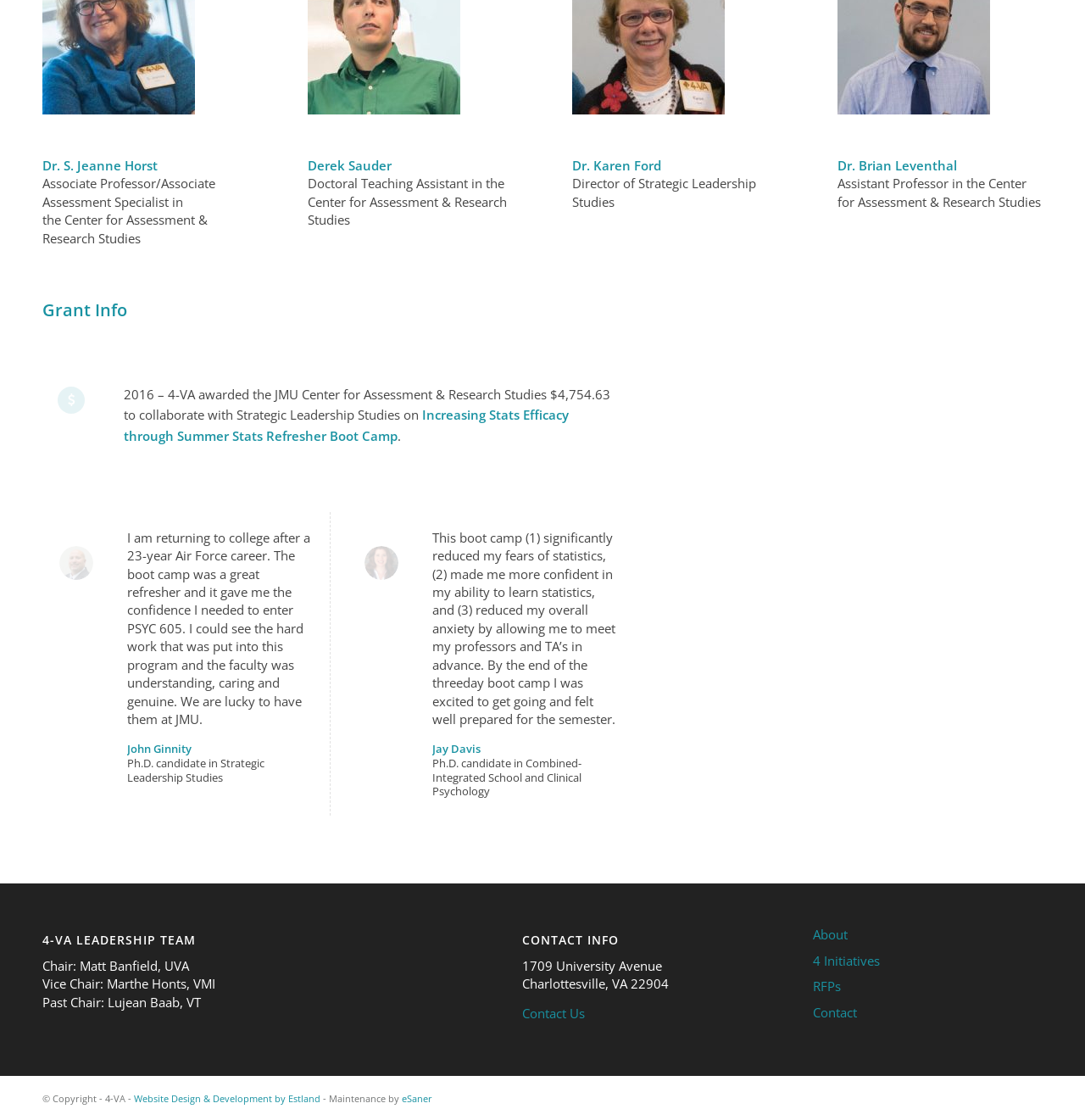Locate the bounding box coordinates of the segment that needs to be clicked to meet this instruction: "Read the grant information".

[0.039, 0.269, 0.57, 0.285]